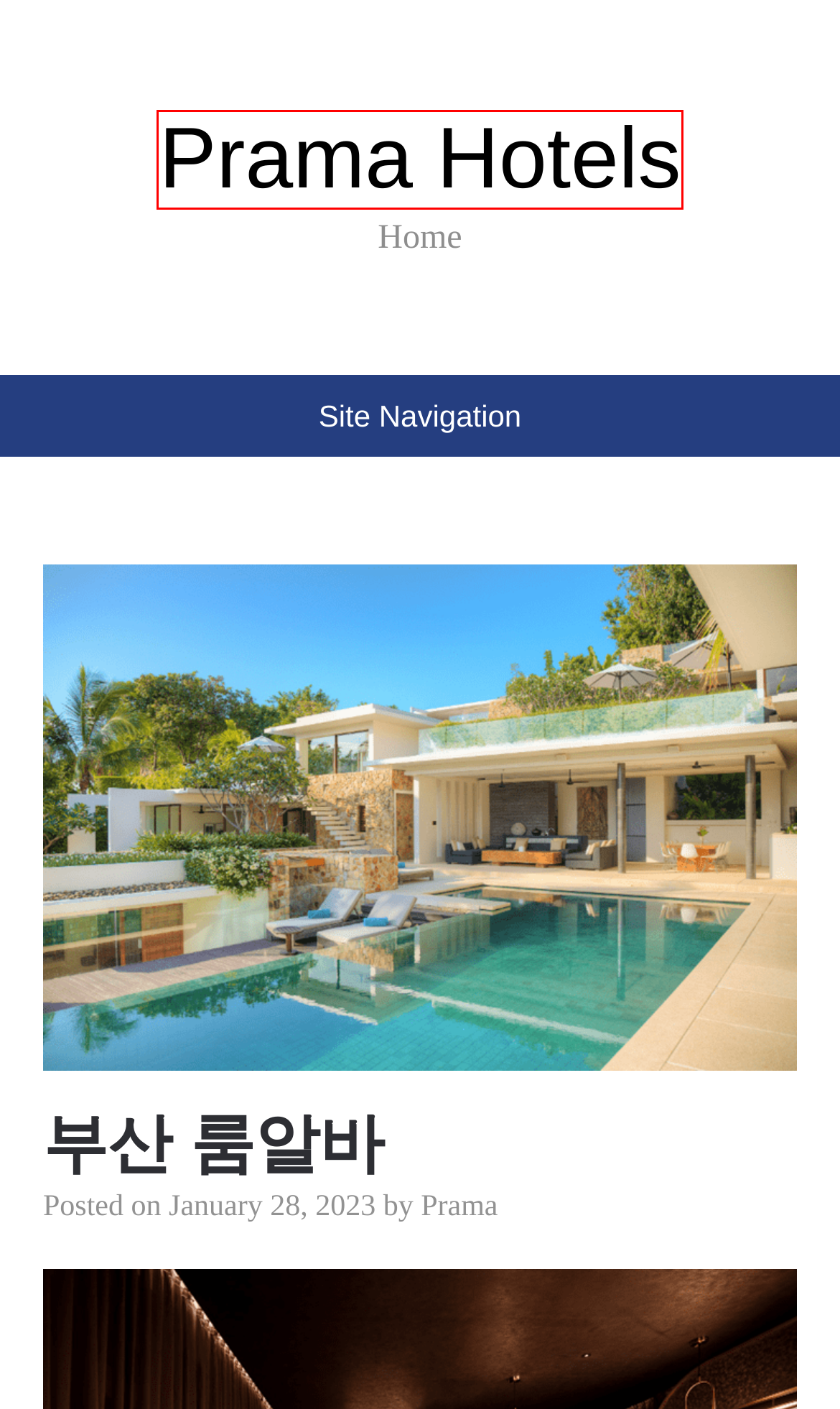Observe the provided screenshot of a webpage with a red bounding box around a specific UI element. Choose the webpage description that best fits the new webpage after you click on the highlighted element. These are your options:
A. 부산유흥알바 - Prama Hotels
B. 여성밤알바 - Prama Hotels
C. Prama Hotels
D. Prama, Author at Prama Hotels
E. 퍼블릭 알바 Archives - Prama Hotels
F. 마사지 알바 - Prama Hotels
G. 여성구인구직 - Prama Hotels
H. 여성밤알바 Archives - Prama Hotels

C